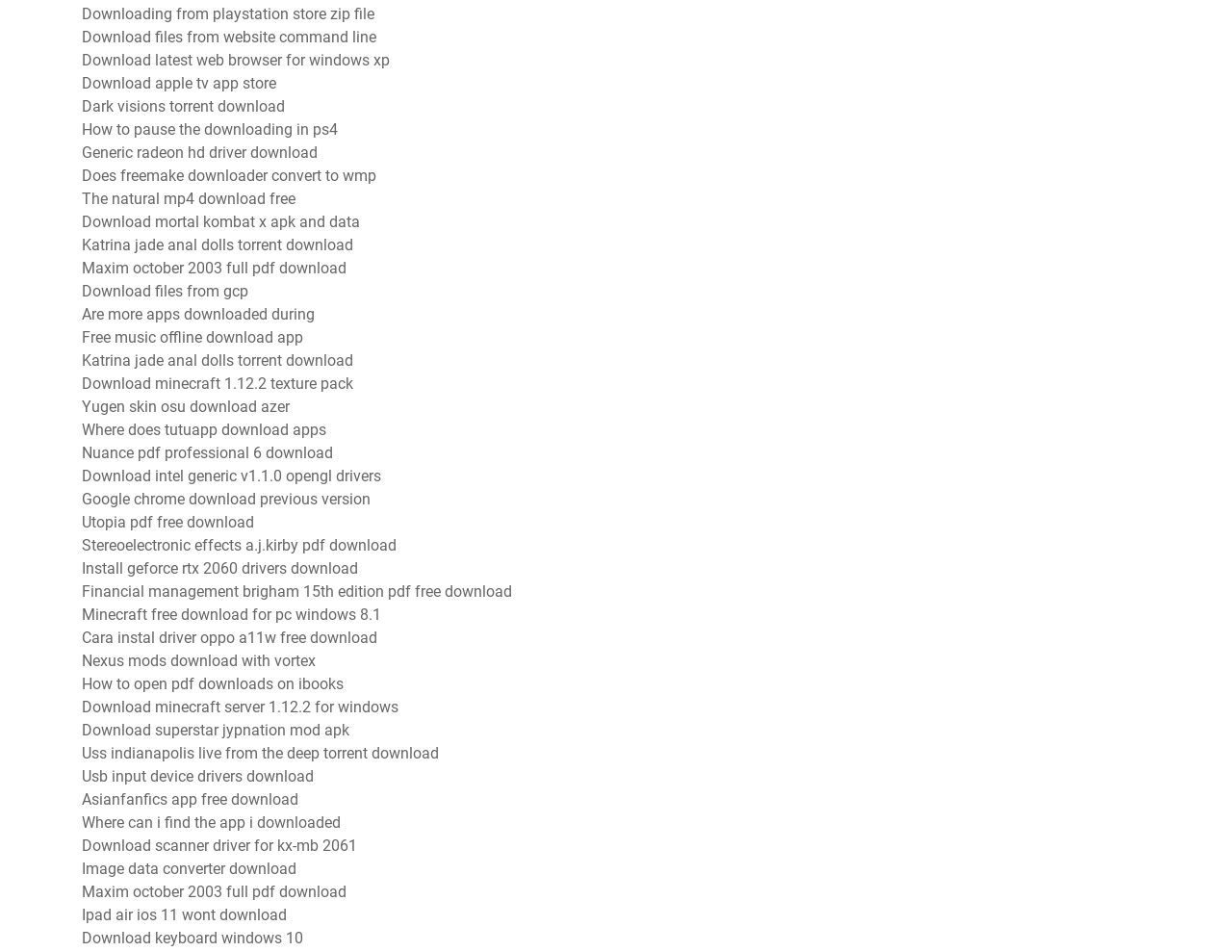Identify the bounding box coordinates of the clickable section necessary to follow the following instruction: "Download Google Chrome previous version". The coordinates should be presented as four float numbers from 0 to 1, i.e., [left, top, right, bottom].

[0.066, 0.515, 0.301, 0.534]